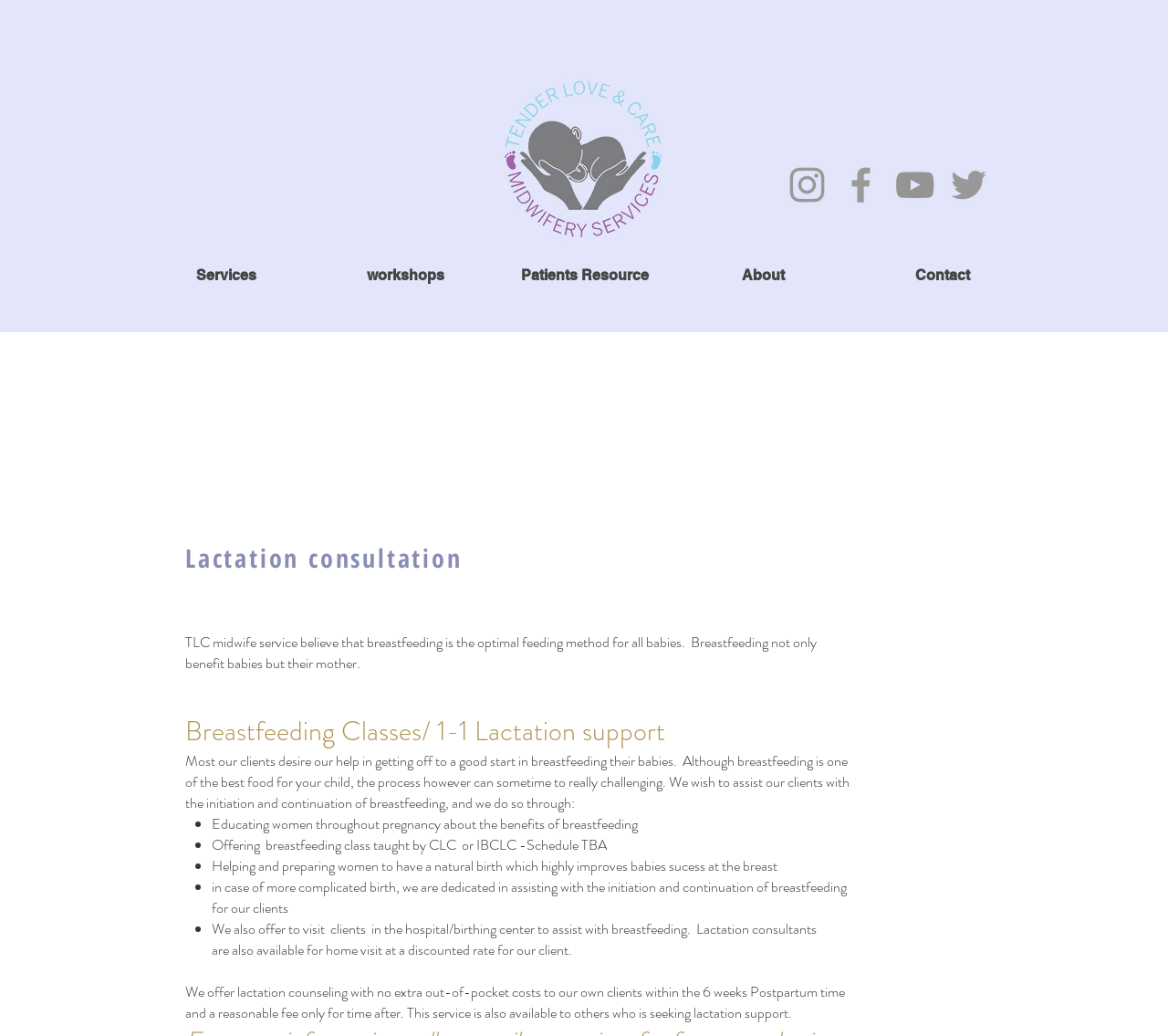Respond to the following question using a concise word or phrase: 
What is available to clients within the 6 weeks postpartum time?

Lactation counseling with no extra out-of-pocket costs